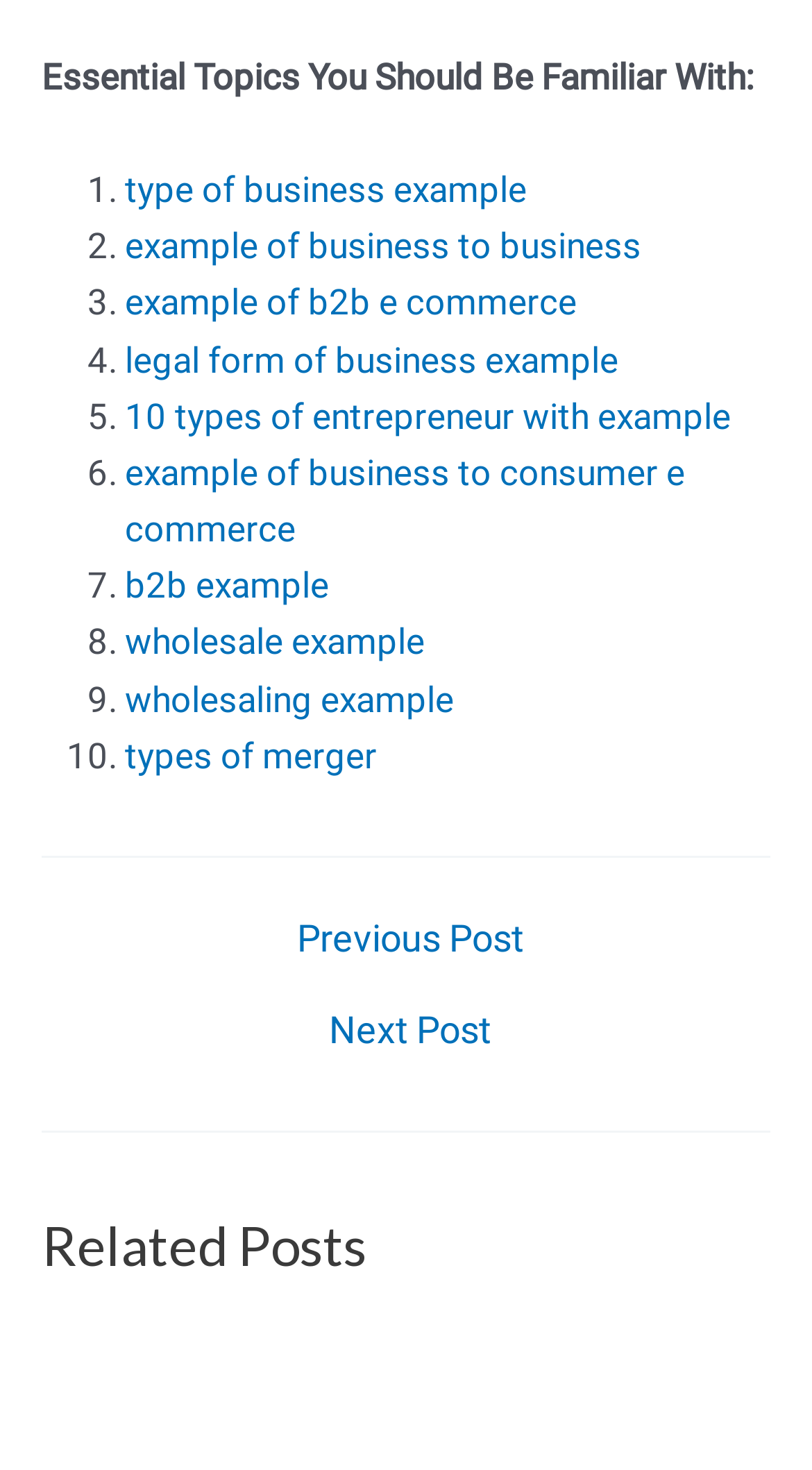Based on the visual content of the image, answer the question thoroughly: What is the last link in the list?

I looked at the list of links on the webpage and found that the last link is 'types of merger', which is the 10th item in the list.